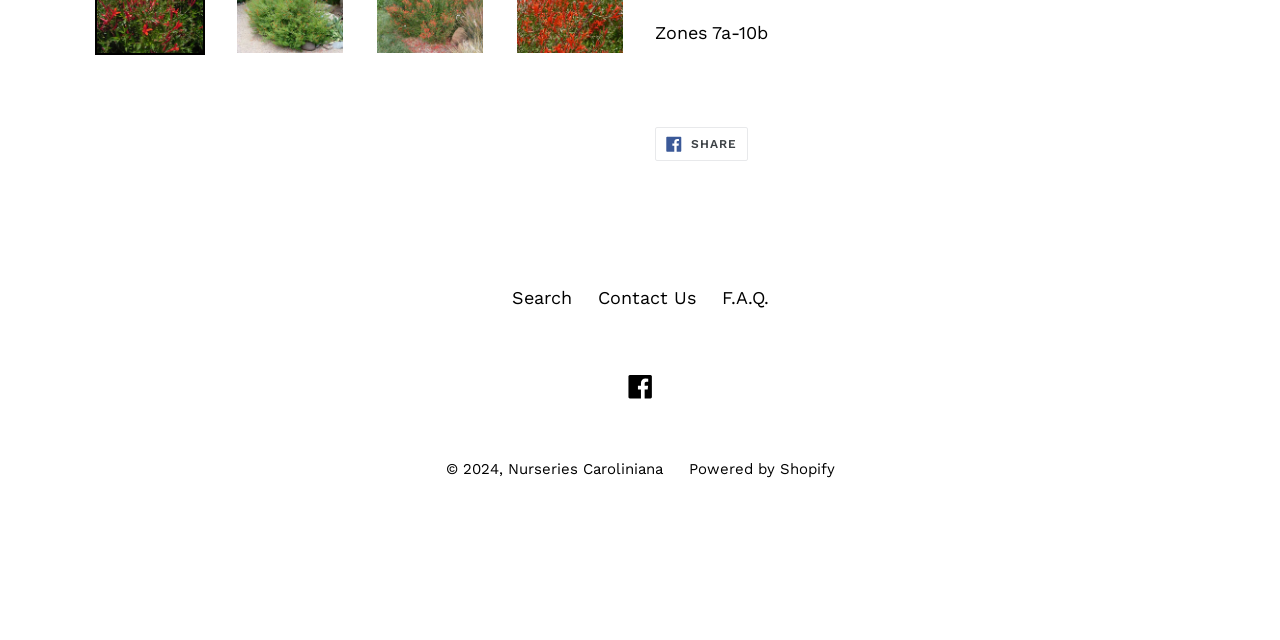Give the bounding box coordinates for the element described by: "Share Share on Facebook".

[0.512, 0.199, 0.584, 0.252]